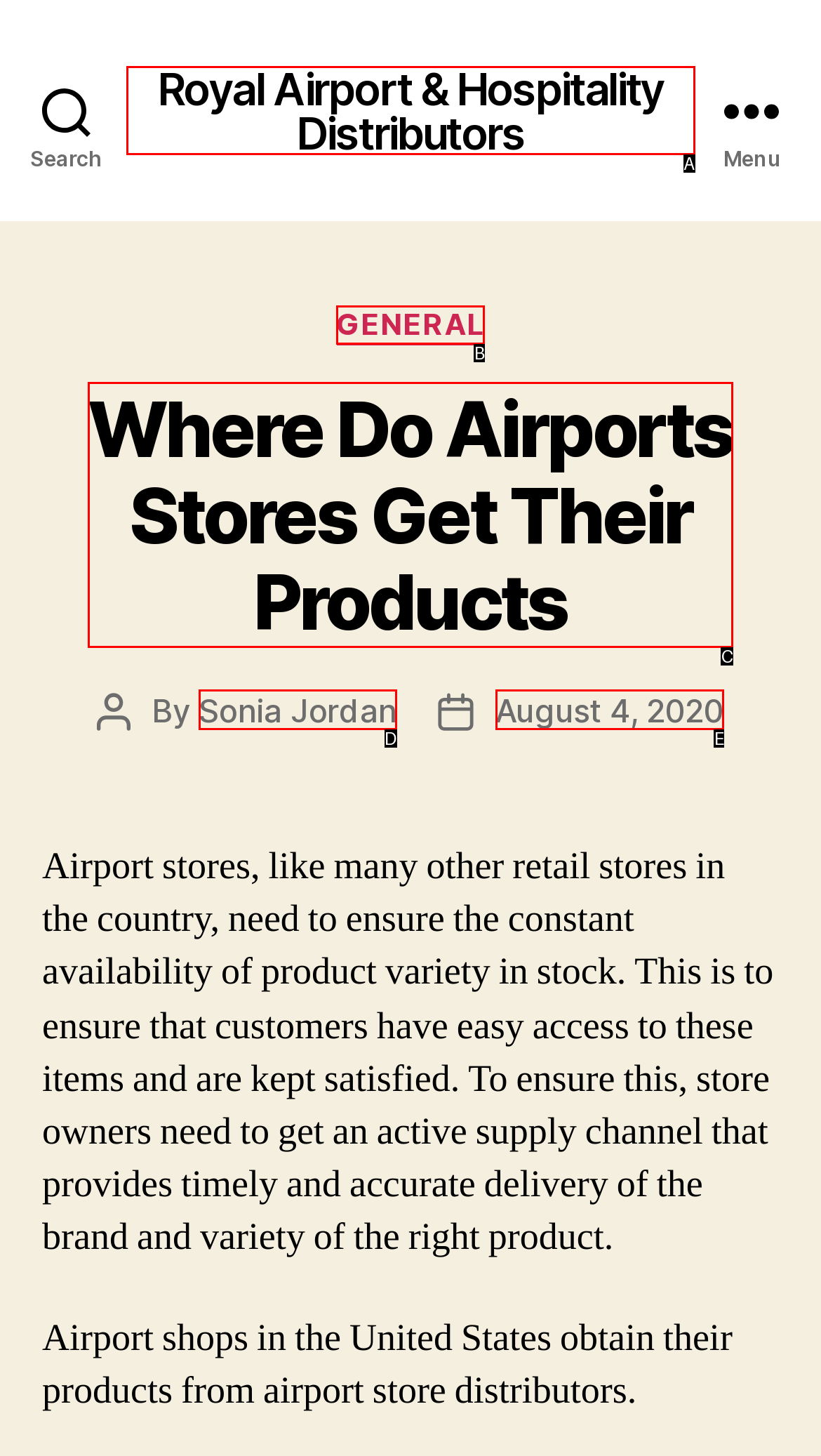Which HTML element fits the description: Royal Airport & Hospitality Distributors? Respond with the letter of the appropriate option directly.

A